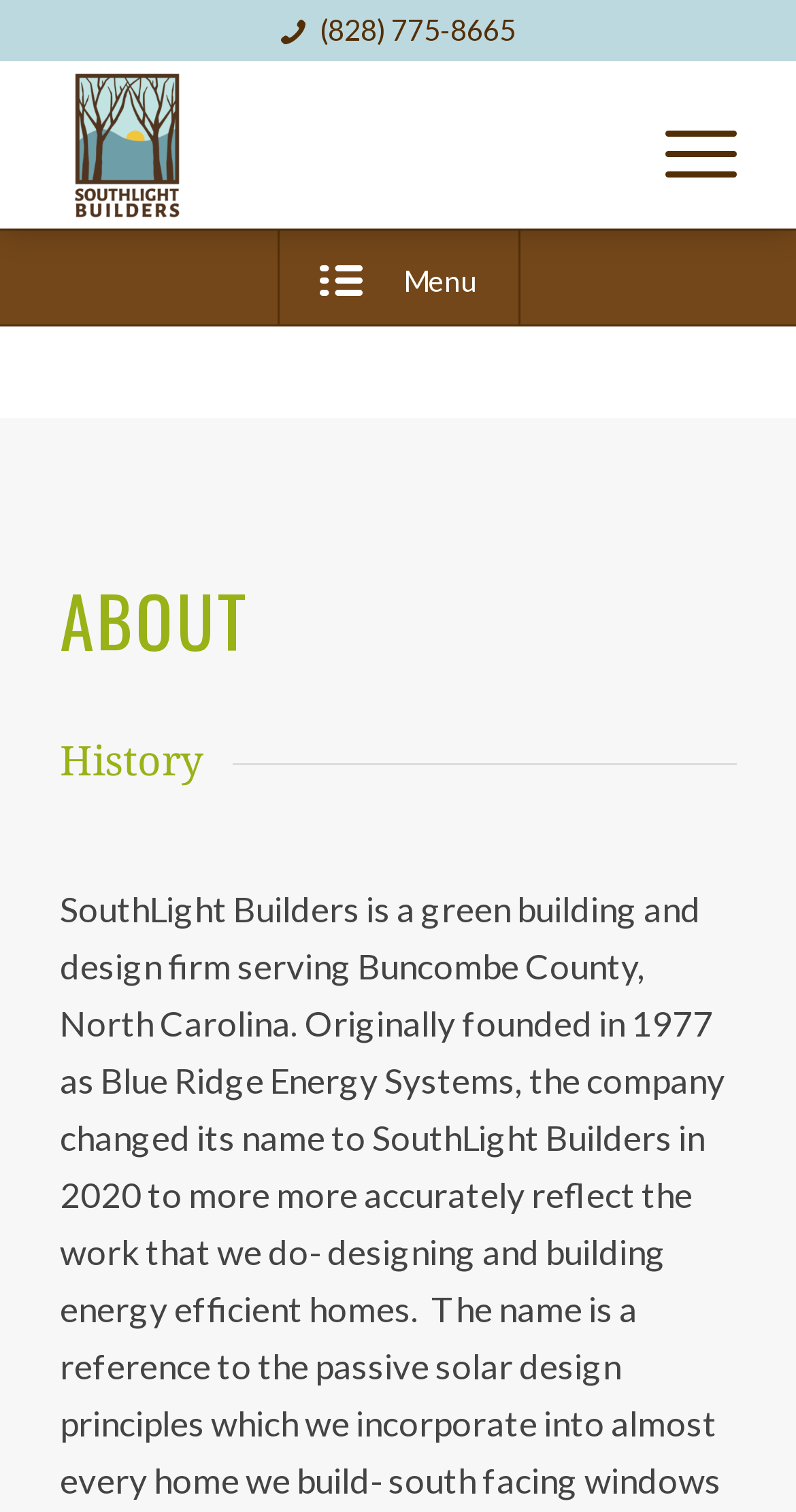Find the bounding box coordinates for the element described here: "Menu Menu".

[0.784, 0.042, 0.925, 0.15]